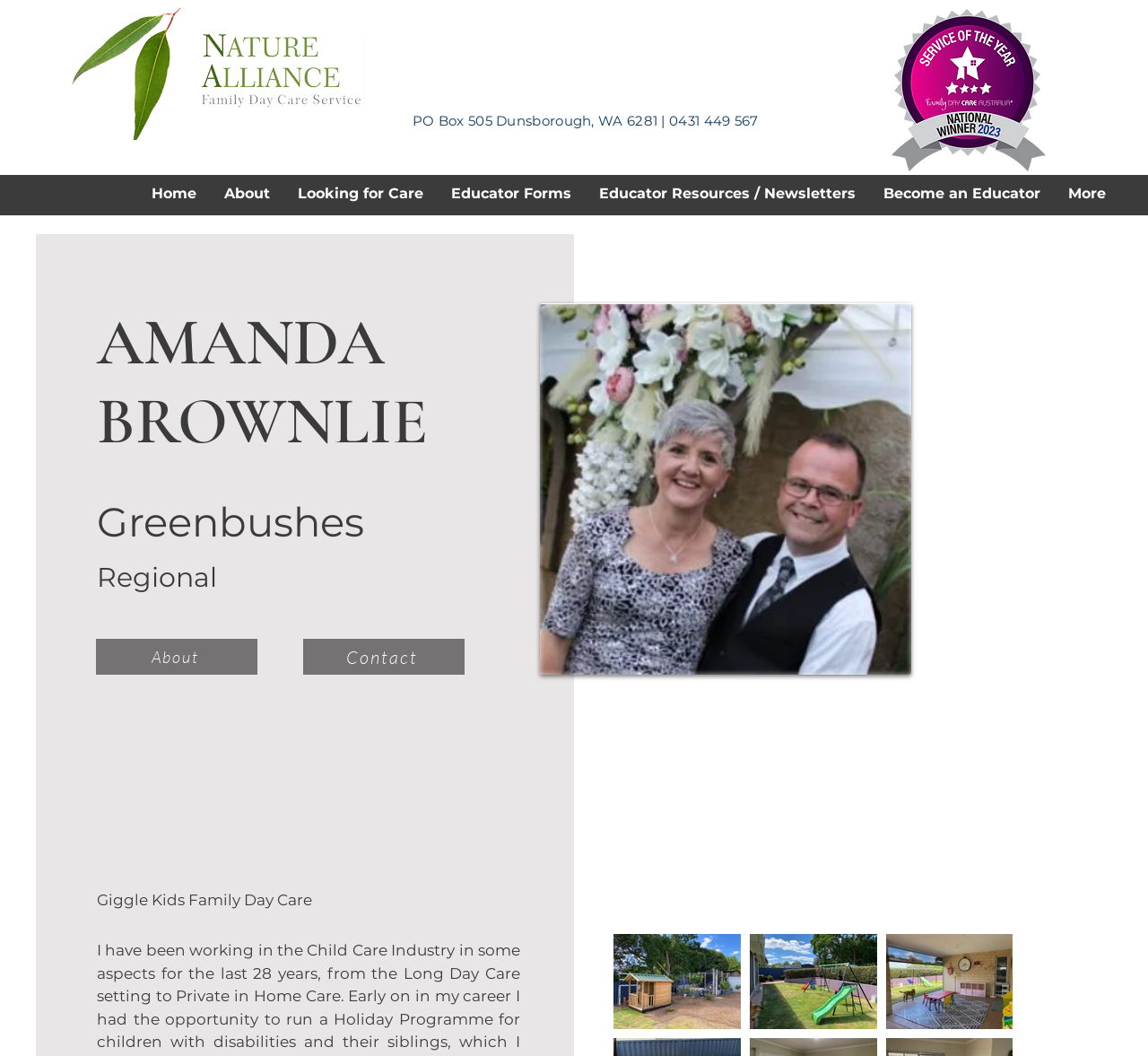Identify the bounding box coordinates of the region I need to click to complete this instruction: "Click the Home link".

[0.12, 0.166, 0.183, 0.201]